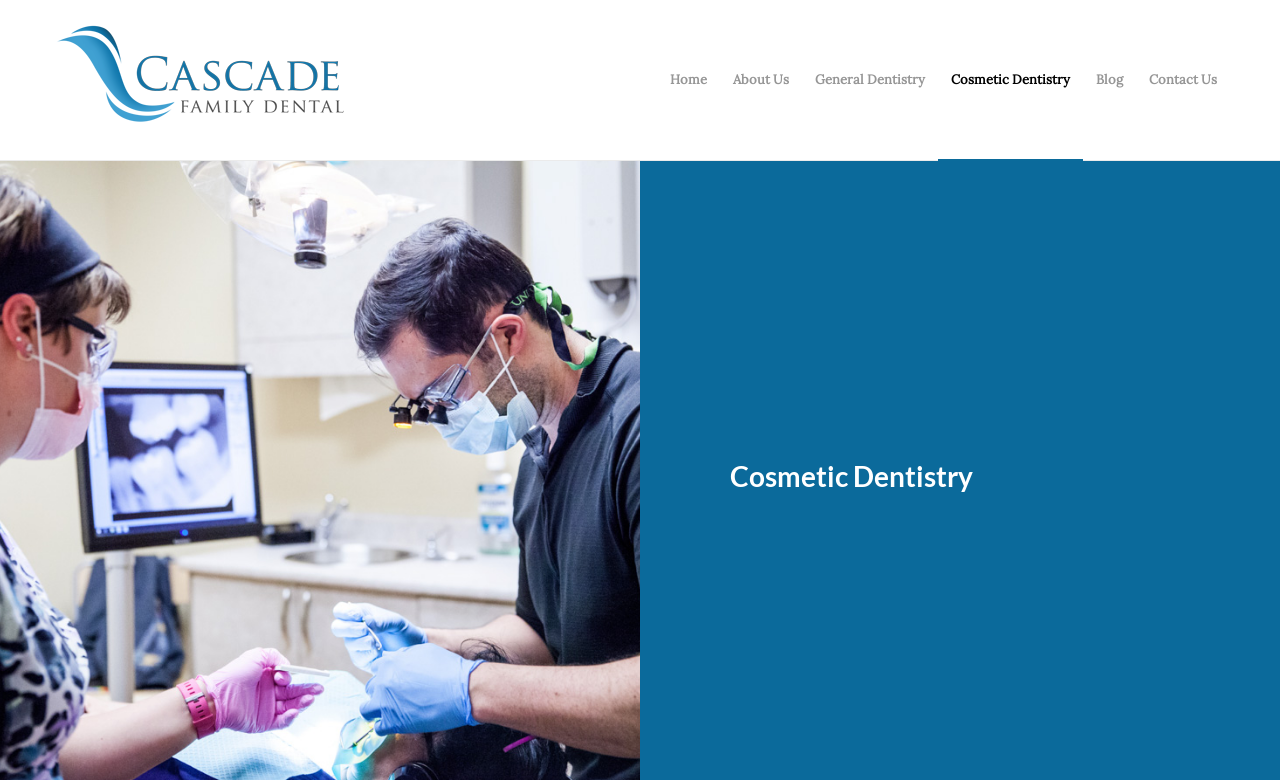Create a full and detailed caption for the entire webpage.

The webpage is about Cascade Family Dental, a dental clinic in Merritt, BC, with a focus on veneers and cosmetic dentistry. At the top left corner, there is a logo of Cascade Family Dental, accompanied by a link to the CDC website. 

To the right of the logo, there is a horizontal navigation menu with six items: Home, About Us, General Dentistry, Cosmetic Dentistry, Blog, and Contact Us. Each menu item is a link to a corresponding webpage.

Below the navigation menu, there is a large image, possibly showcasing a smile transformation or a dental procedure. 

Further down, there is a prominent heading that reads "Cosmetic Dentistry", which suggests that this section of the webpage is dedicated to explaining the clinic's cosmetic dentistry services, including veneers.